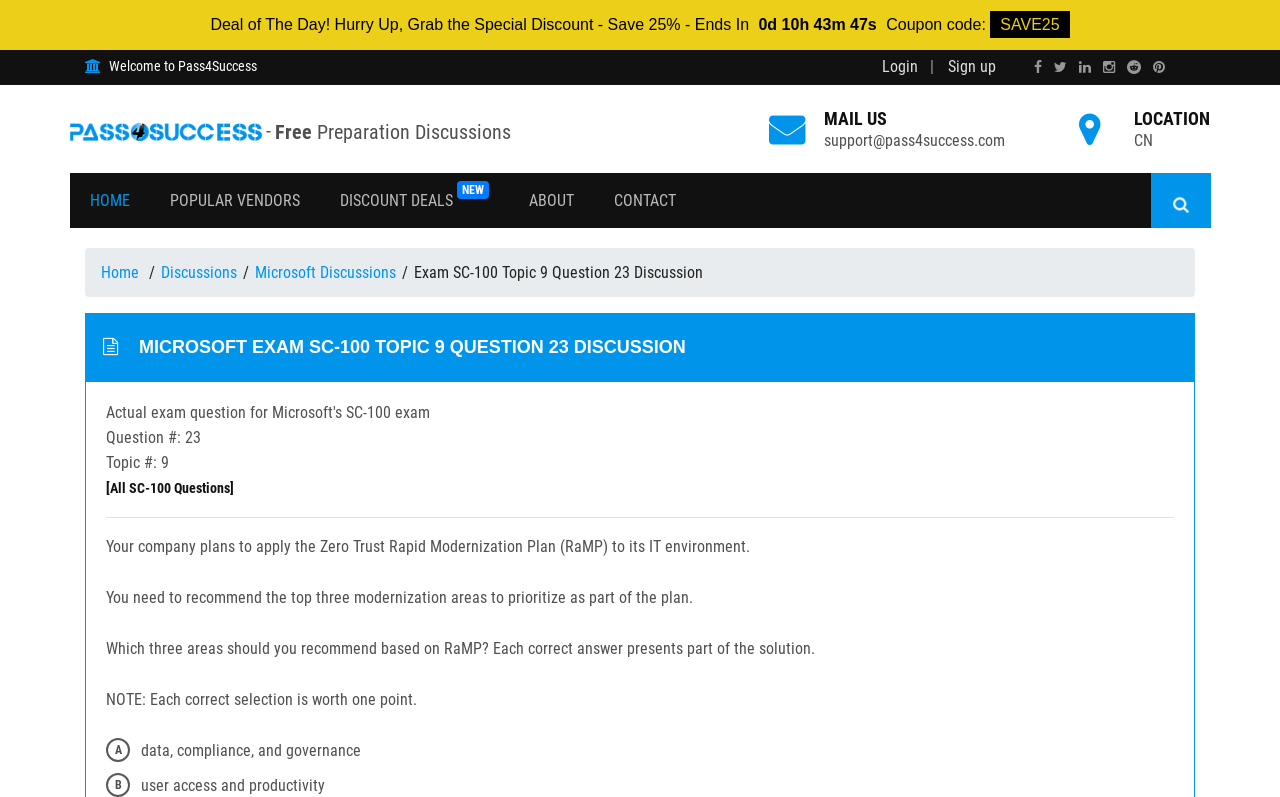How many modernization areas should be prioritized as part of the plan?
Observe the image and answer the question with a one-word or short phrase response.

three